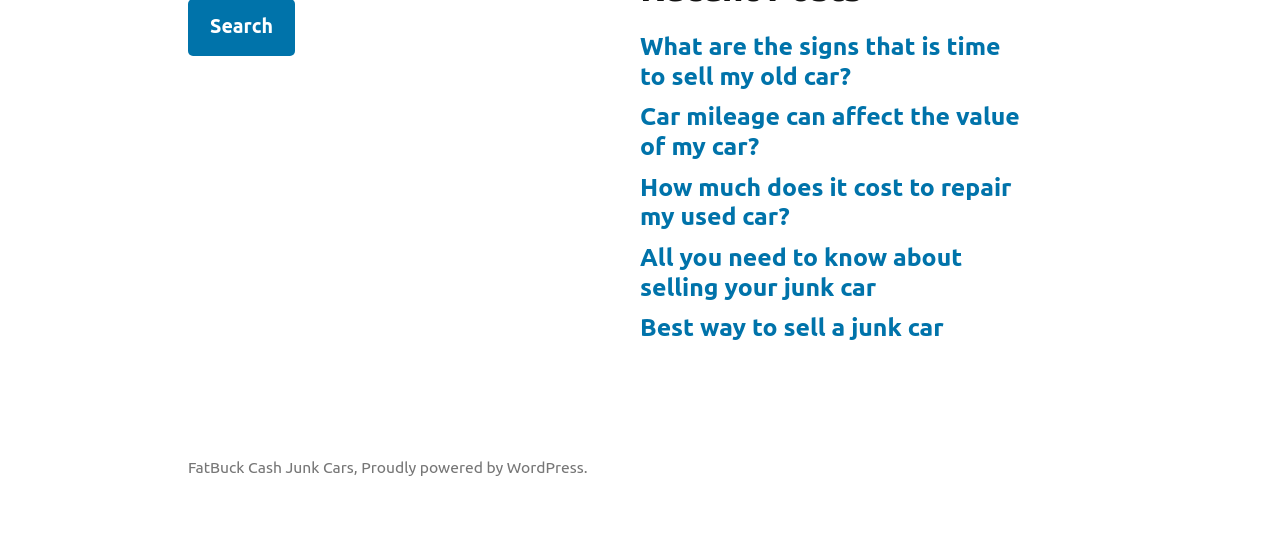Give a one-word or one-phrase response to the question: 
What is the last recent post about?

Best way to sell a junk car